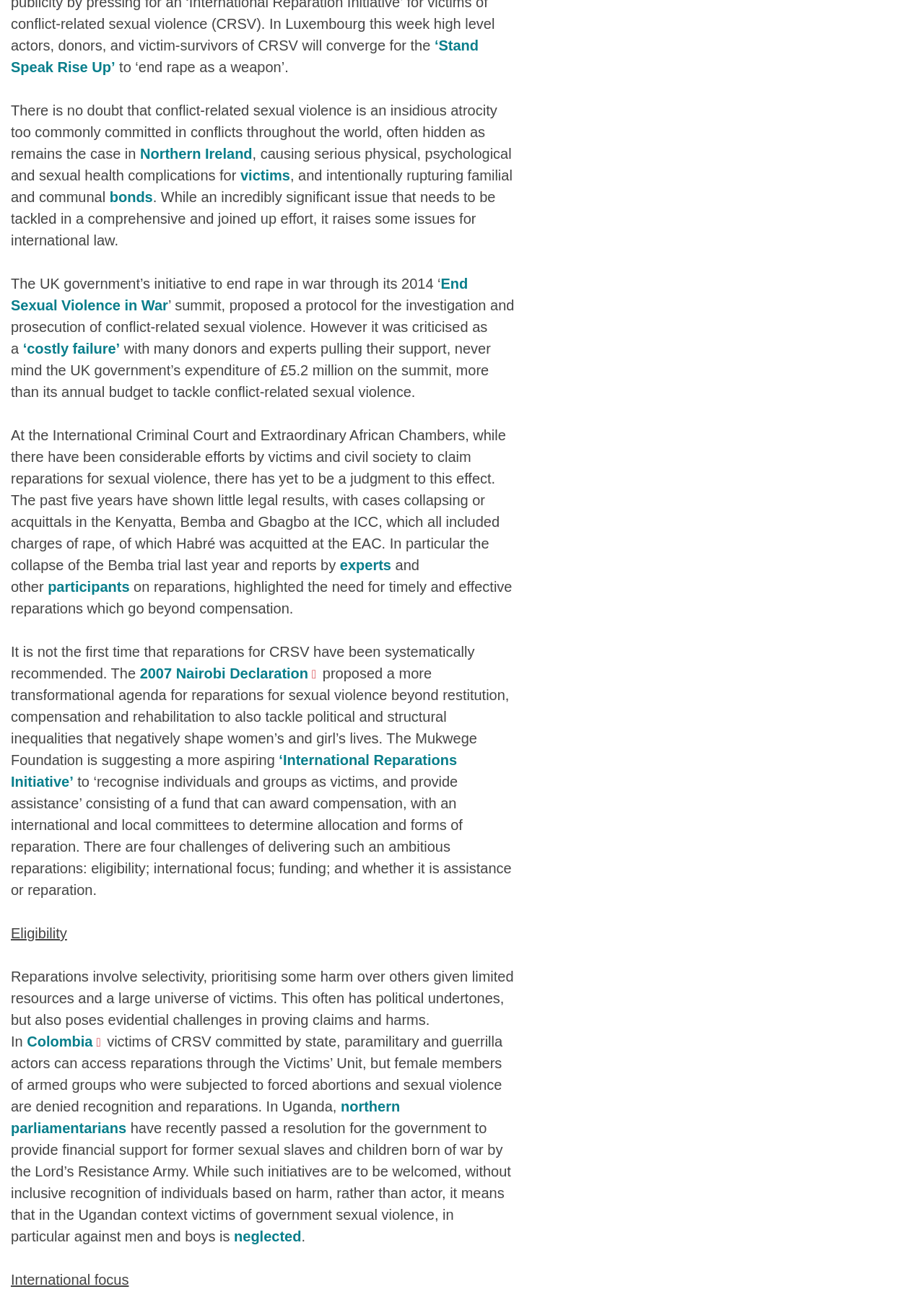Identify the bounding box coordinates necessary to click and complete the given instruction: "Click on 'Stand Speak Rise Up'".

[0.012, 0.029, 0.518, 0.057]